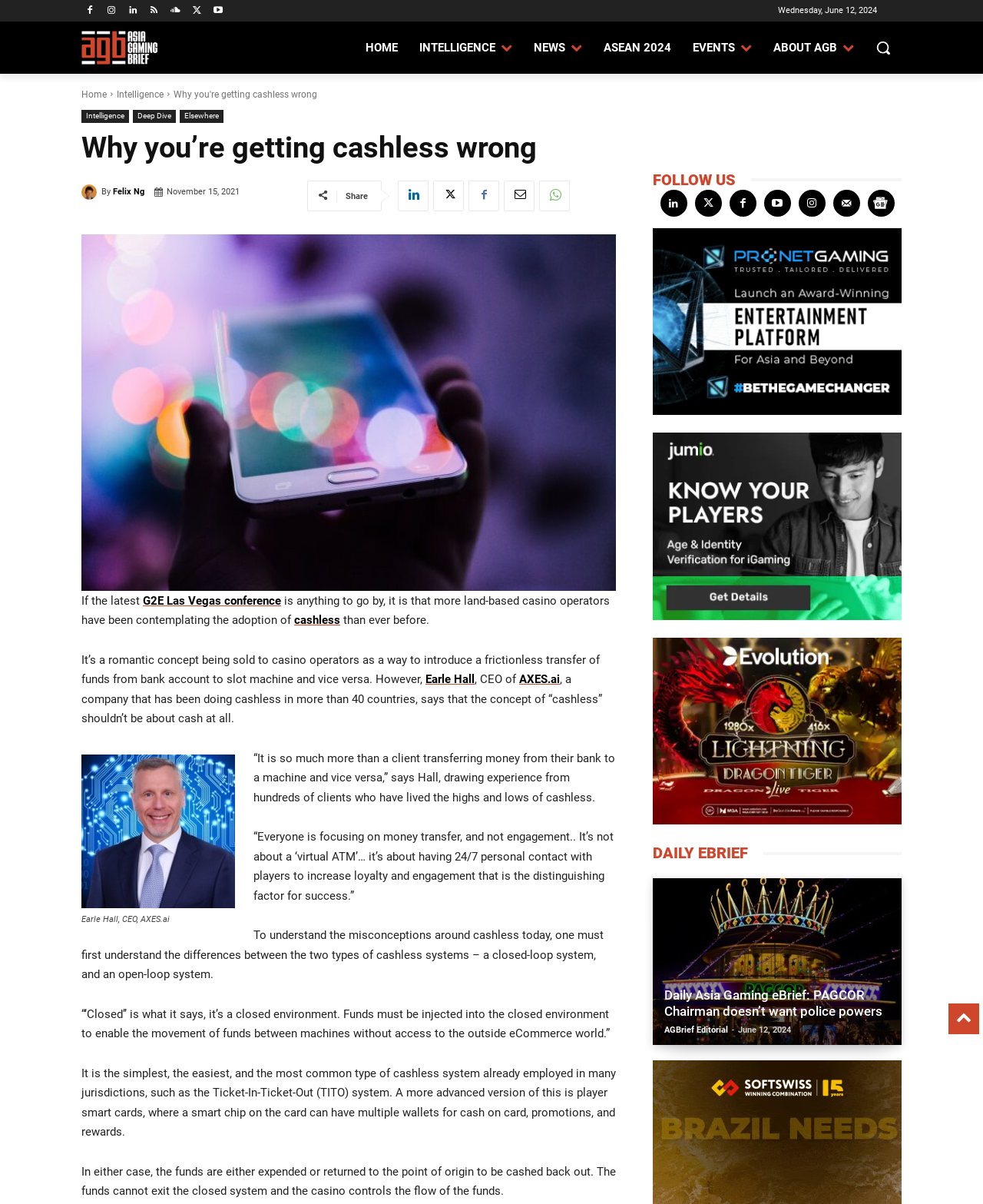What is the name of the conference mentioned in the article?
Based on the image, answer the question in a detailed manner.

I found the name of the conference mentioned in the article by reading the text 'G2E Las Vegas conference' which is located in the first paragraph of the article.